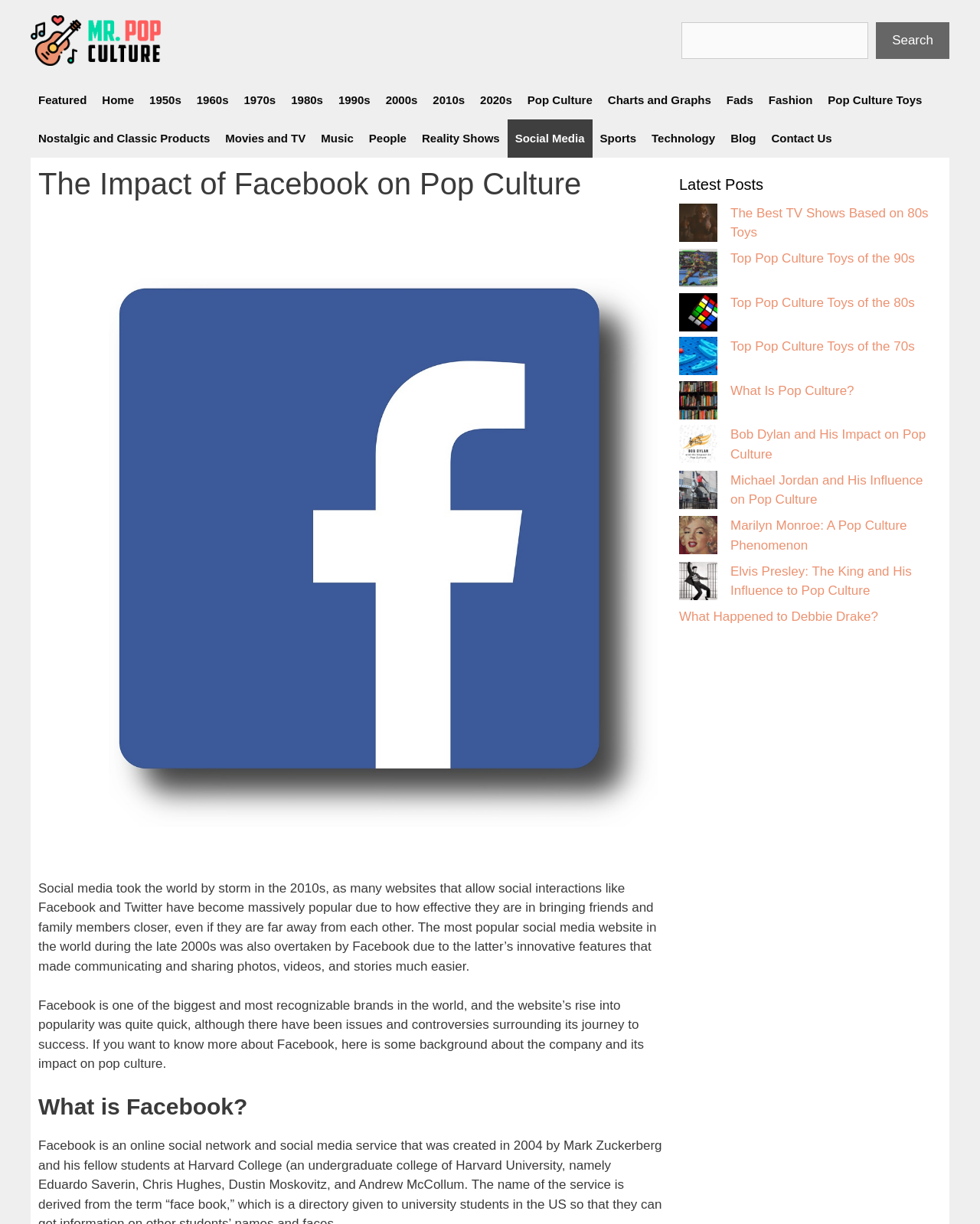What is the image above the 'What is Facebook?' heading?
Craft a detailed and extensive response to the question.

I looked at the image element above the 'What is Facebook?' heading and determined that it is an image related to the impact of Facebook on pop culture.